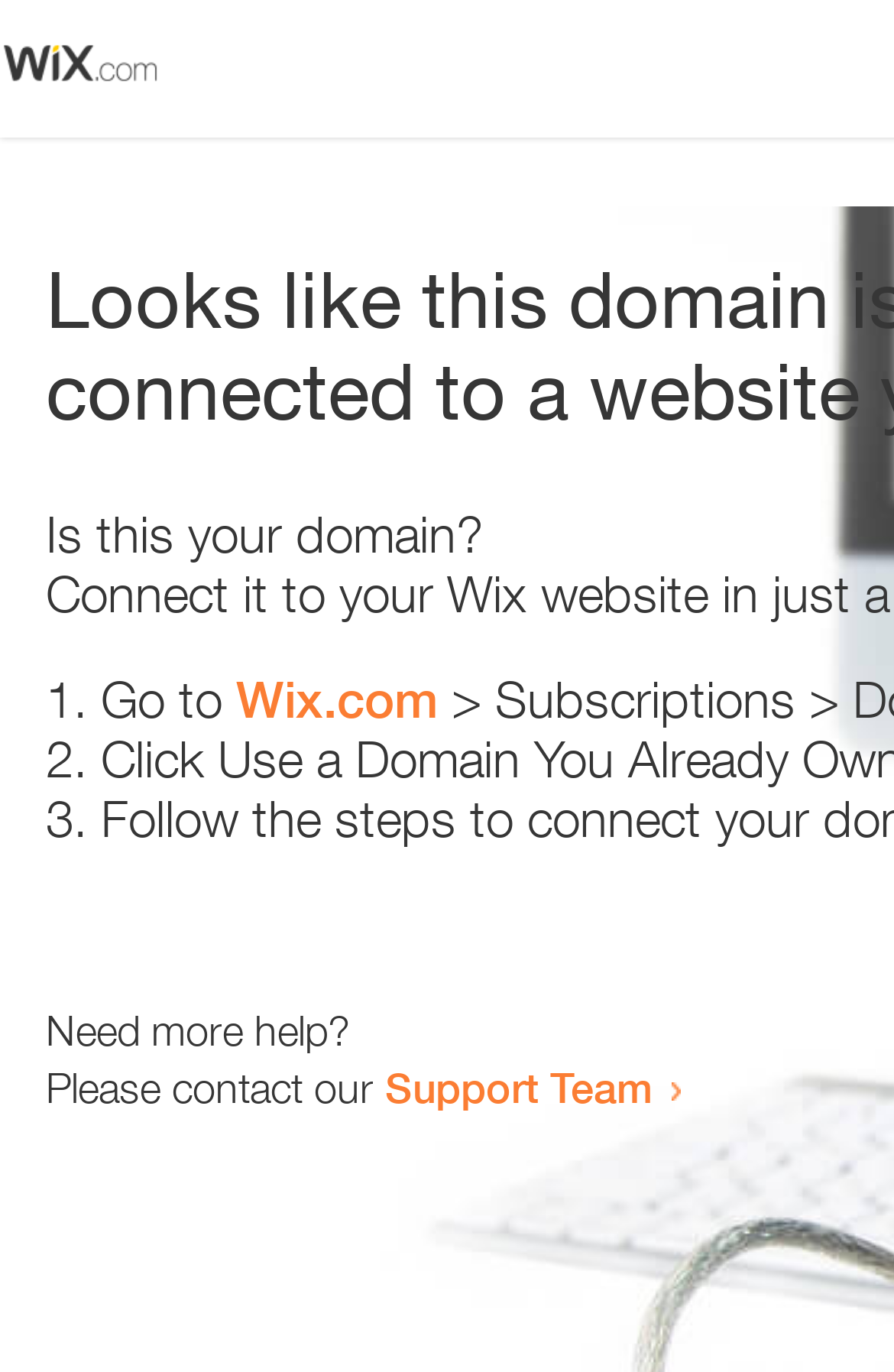Extract the primary heading text from the webpage.

Looks like this domain isn't
connected to a website yet